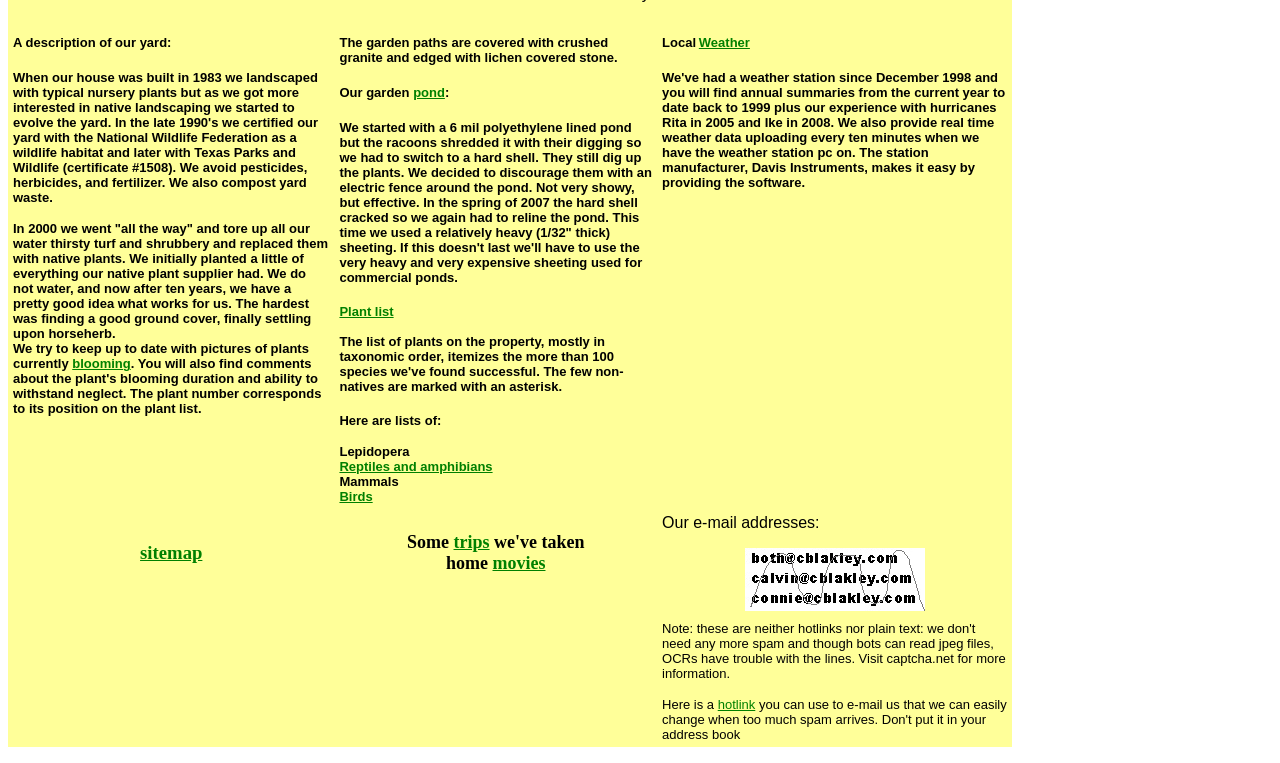Please specify the bounding box coordinates in the format (top-left x, top-left y, bottom-right x, bottom-right y), with all values as floating point numbers between 0 and 1. Identify the bounding box of the UI element described by: blooming

[0.056, 0.467, 0.102, 0.487]